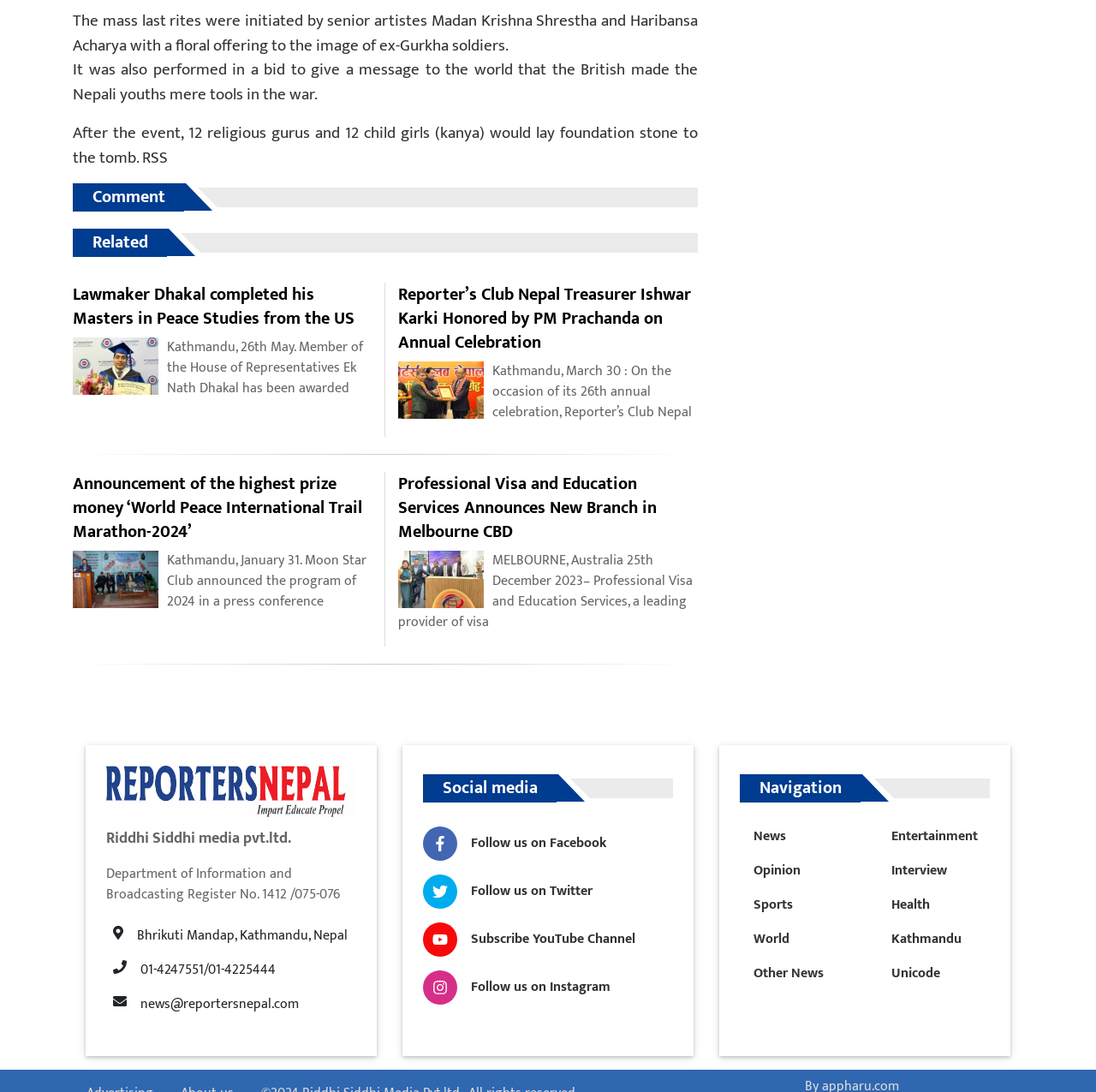Find the bounding box coordinates of the area to click in order to follow the instruction: "Check the 'Logo'".

[0.097, 0.715, 0.325, 0.737]